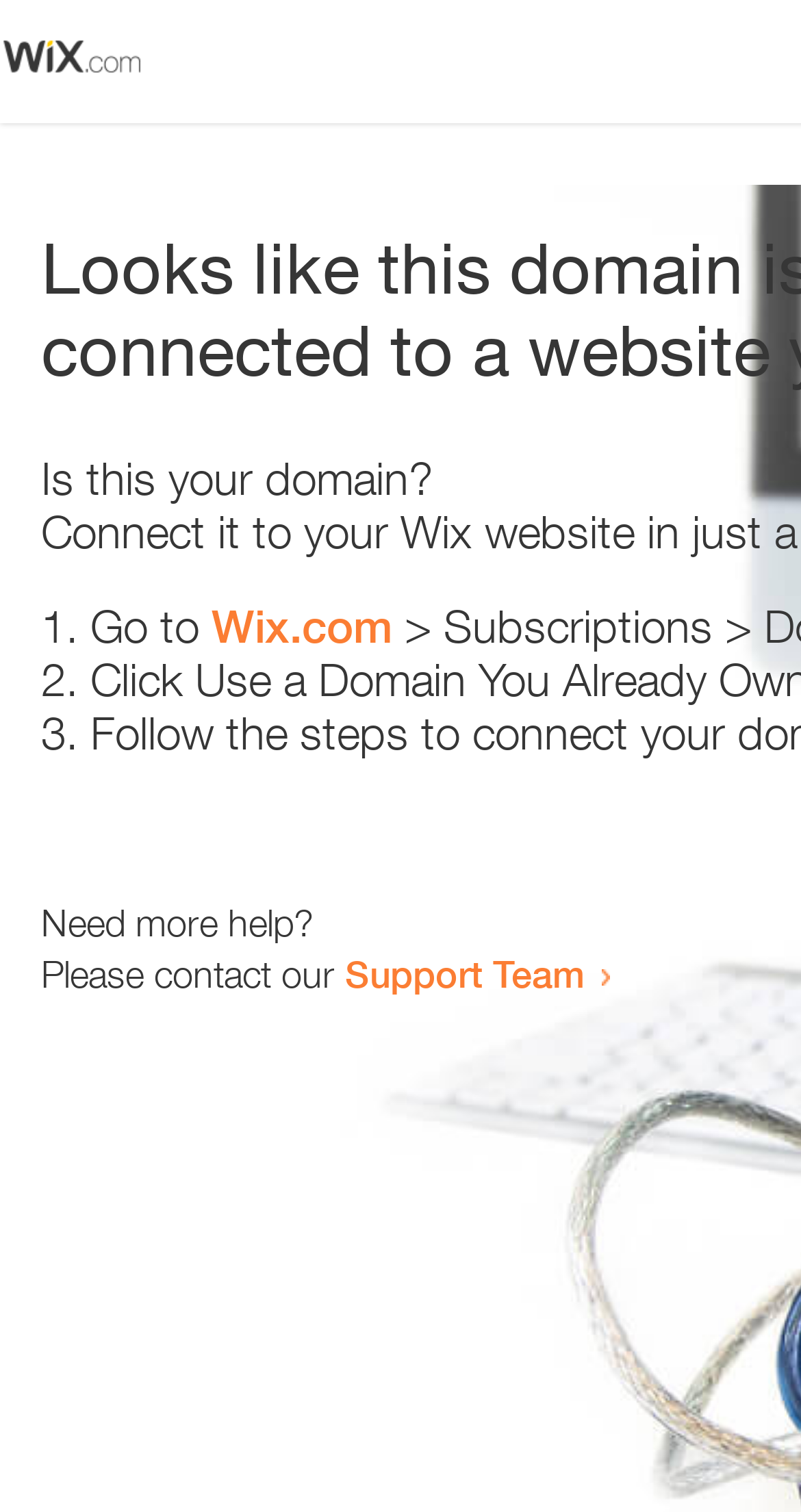Bounding box coordinates must be specified in the format (top-left x, top-left y, bottom-right x, bottom-right y). All values should be floating point numbers between 0 and 1. What are the bounding box coordinates of the UI element described as: Support Team

[0.431, 0.629, 0.731, 0.659]